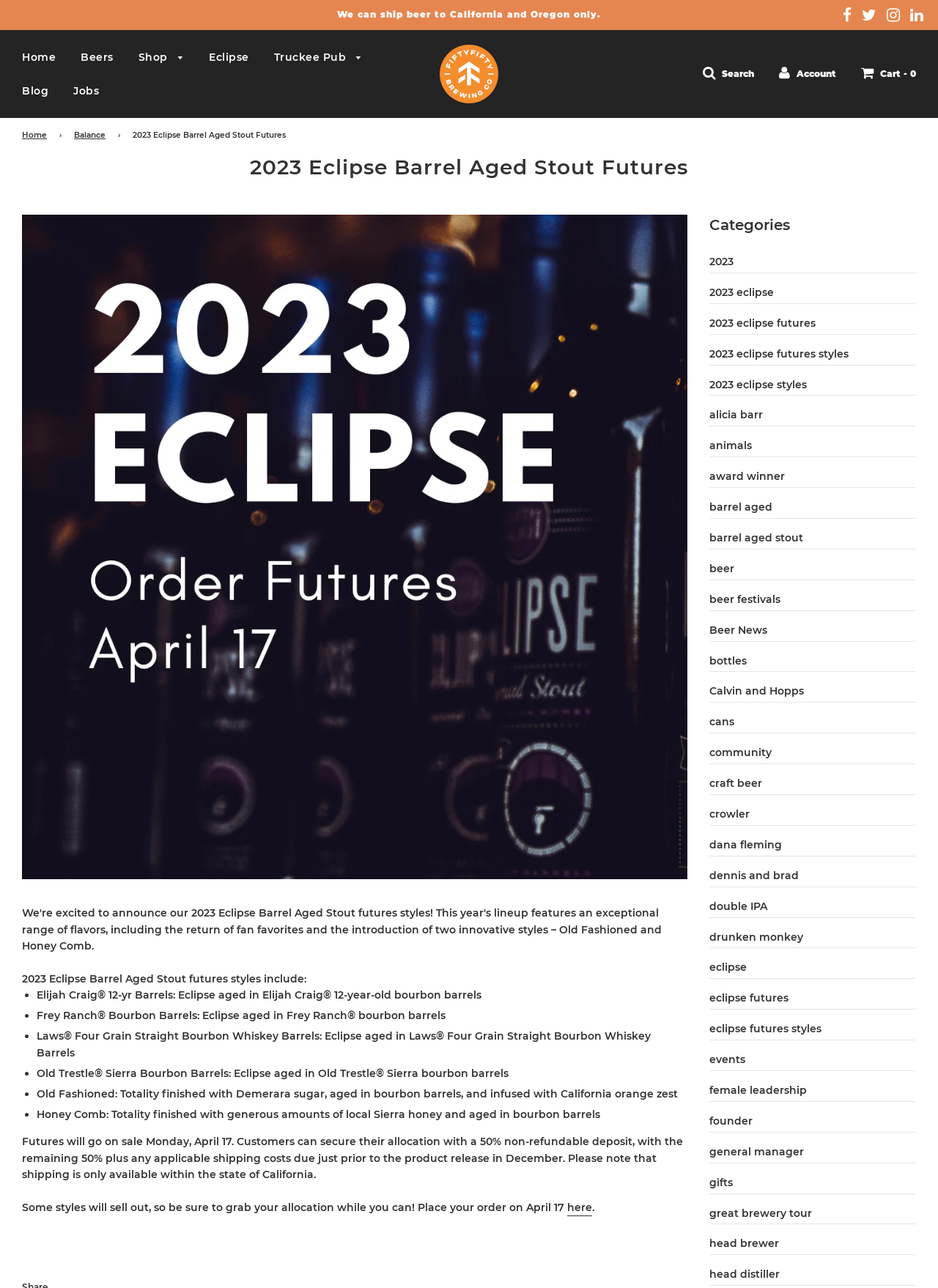Locate the bounding box coordinates of the clickable element to fulfill the following instruction: "Search for something". Provide the coordinates as four float numbers between 0 and 1 in the format [left, top, right, bottom].

[0.749, 0.051, 0.804, 0.061]